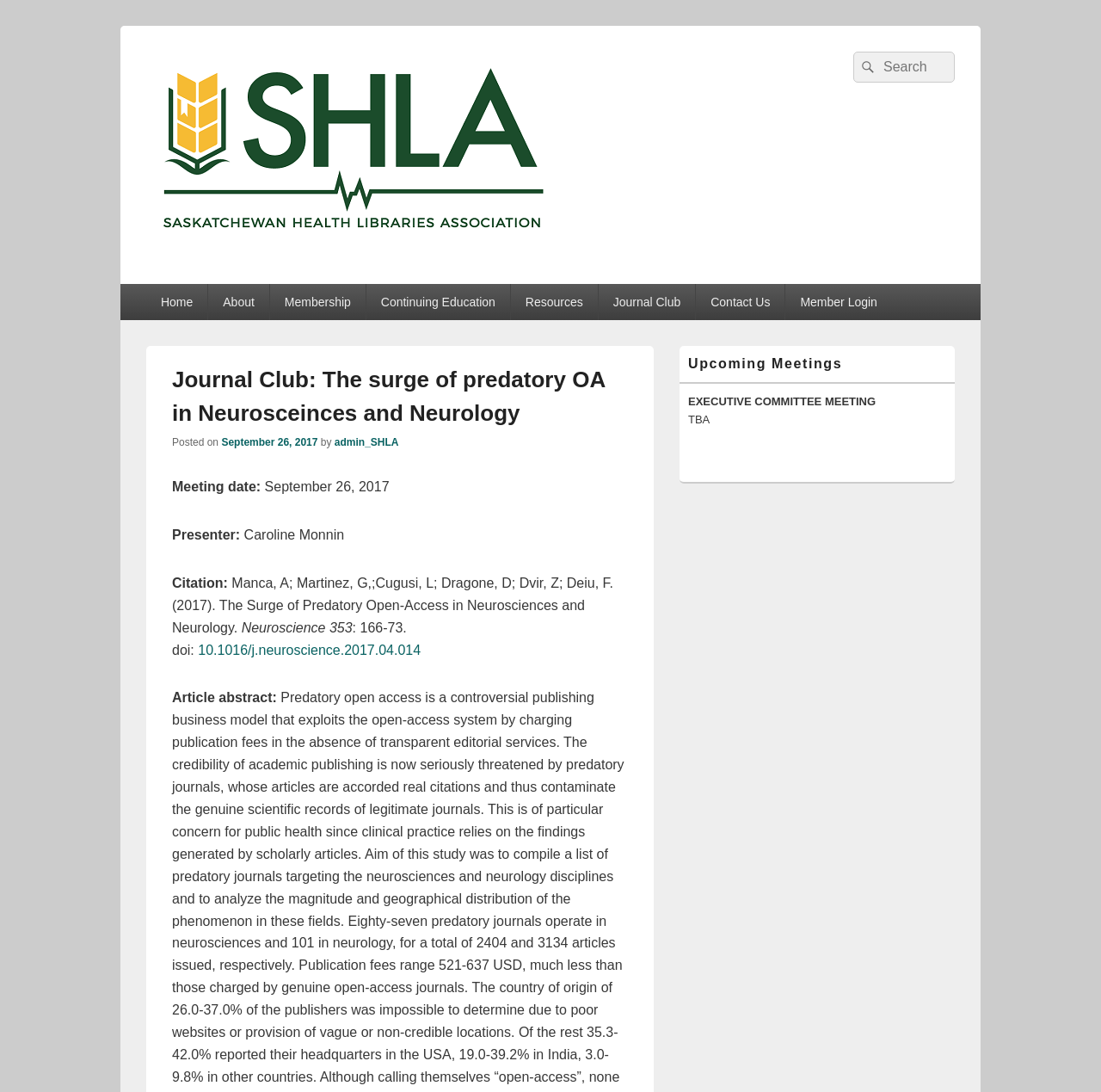What is the name of the organization?
Ensure your answer is thorough and detailed.

The name of the organization can be found in the top-left corner of the webpage, where it is written as 'Saskatchewan Health Libraries Association' with an image and a link.